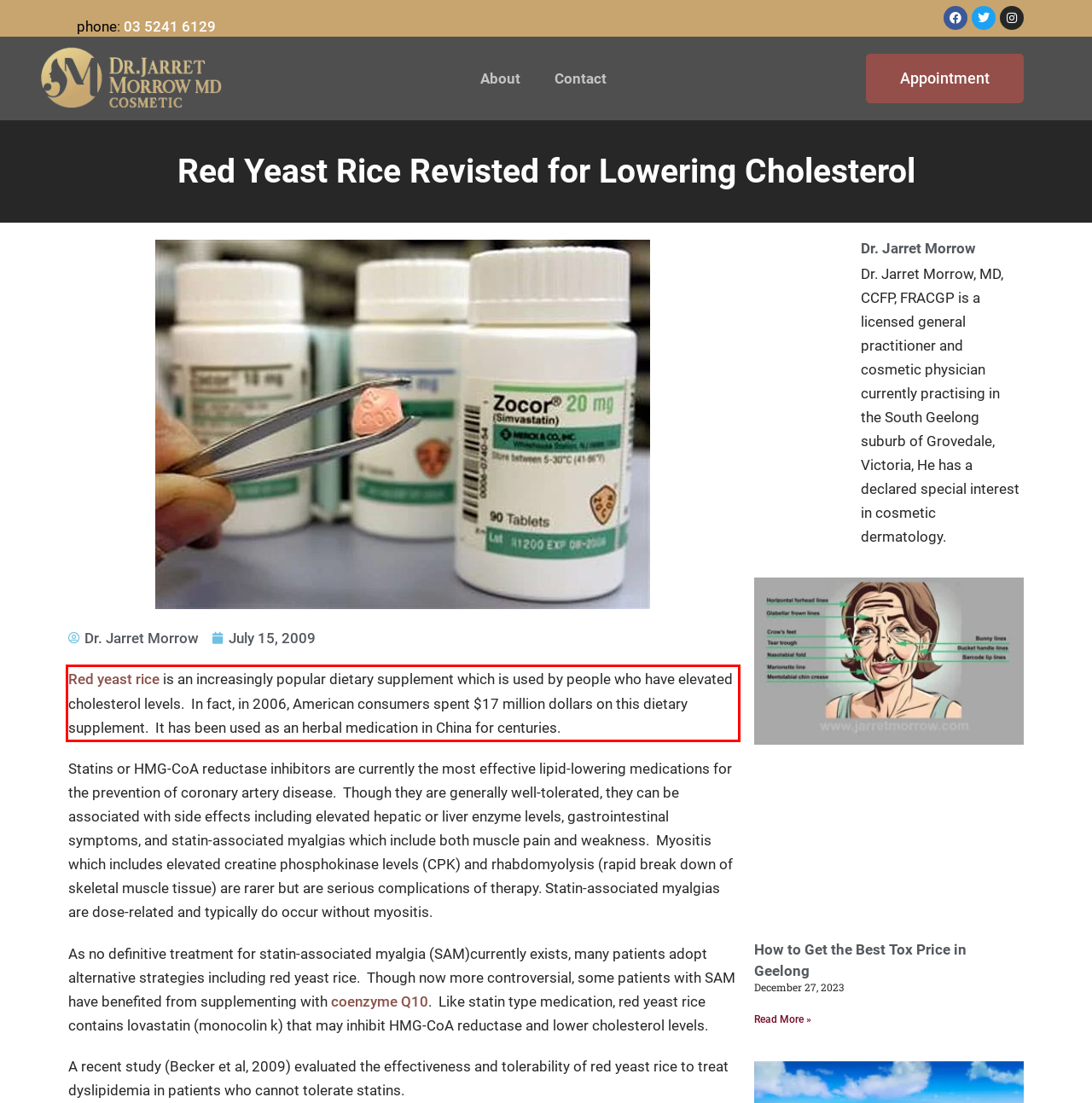Please extract the text content within the red bounding box on the webpage screenshot using OCR.

Red yeast rice is an increasingly popular dietary supplement which is used by people who have elevated cholesterol levels. In fact, in 2006, American consumers spent $17 million dollars on this dietary supplement. It has been used as an herbal medication in China for centuries.